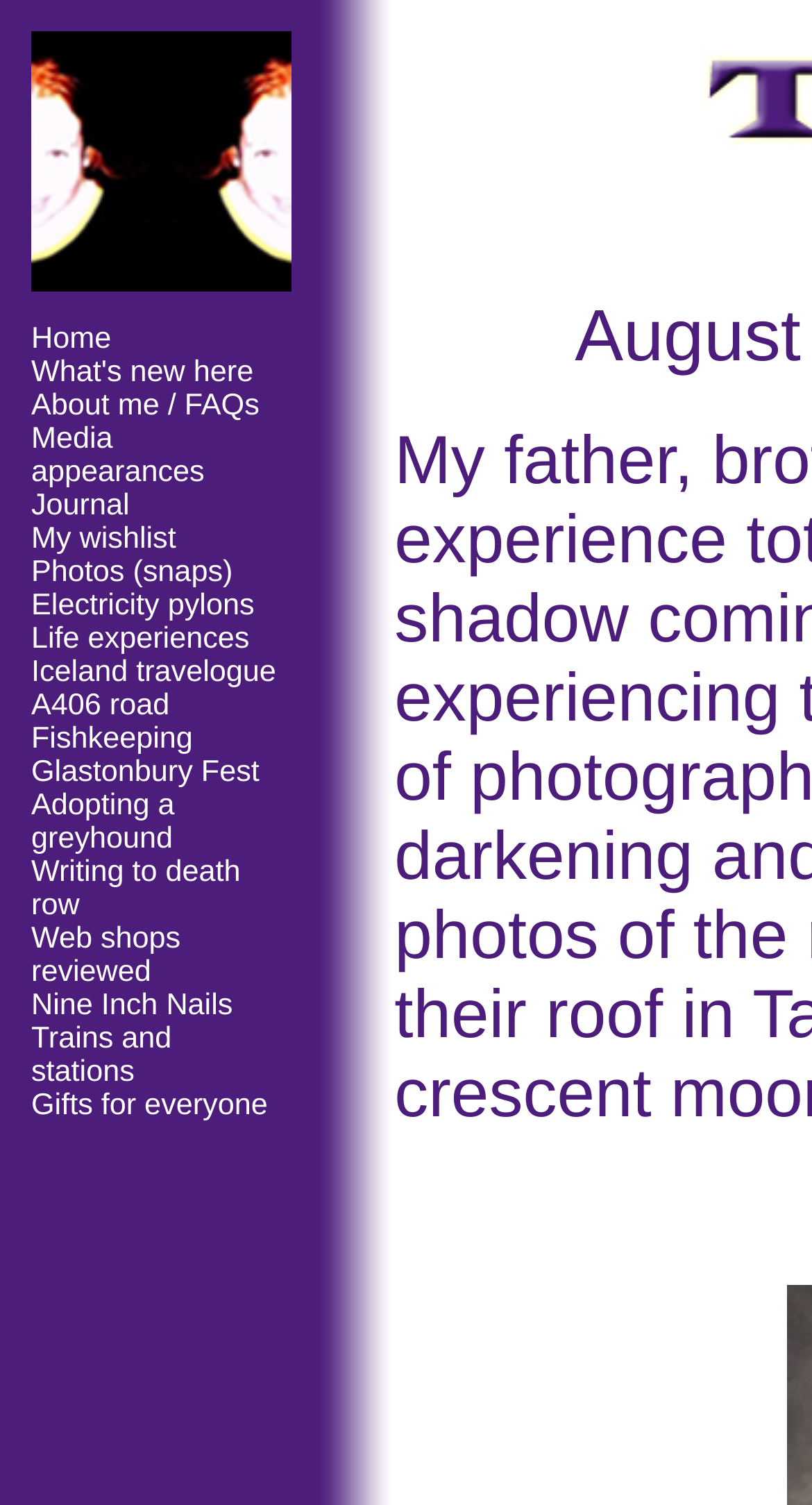Please locate the bounding box coordinates of the element that should be clicked to achieve the given instruction: "learn about electricity pylons".

[0.038, 0.392, 0.313, 0.414]